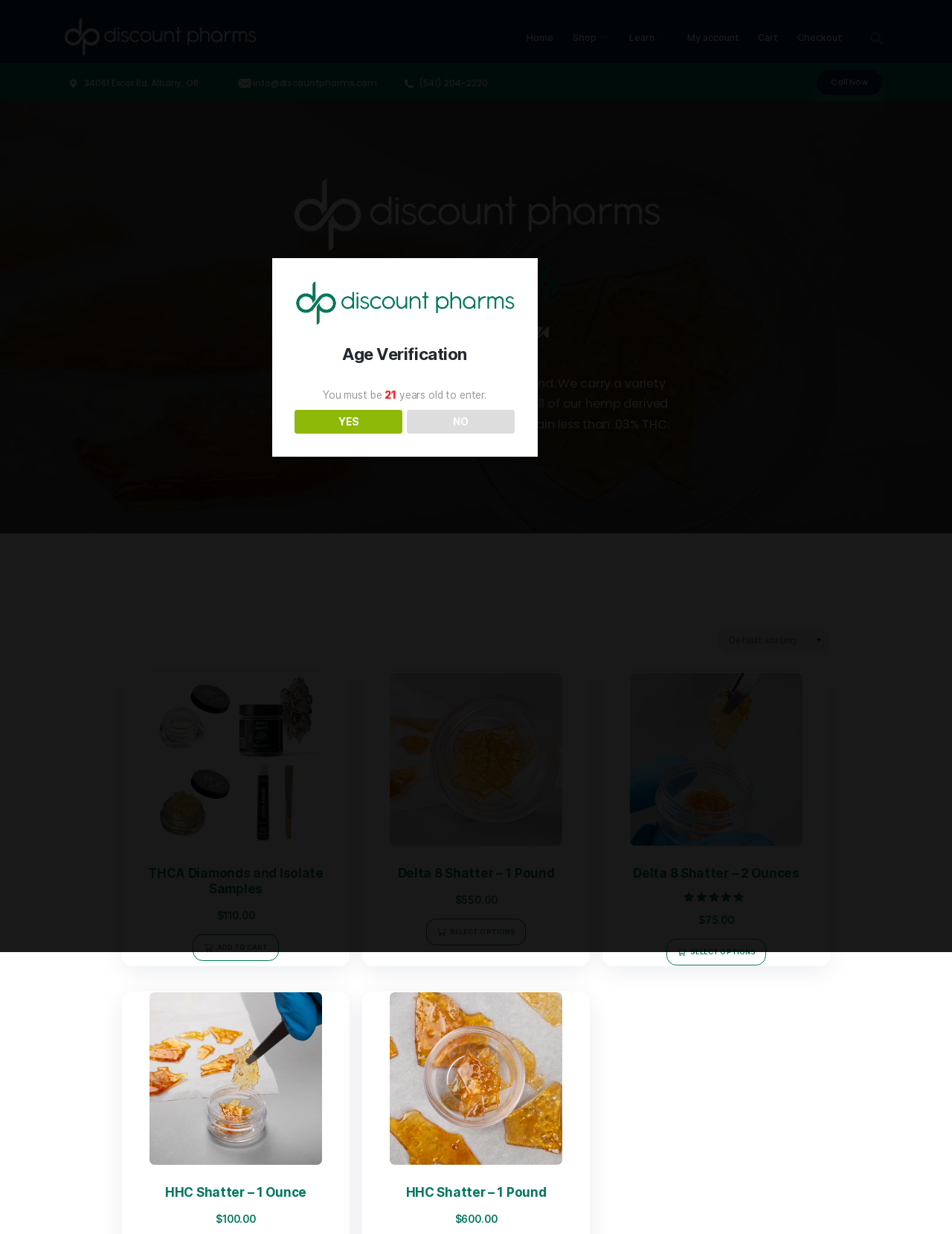Bounding box coordinates are specified in the format (top-left x, top-left y, bottom-right x, bottom-right y). All values are floating point numbers bounded between 0 and 1. Please provide the bounding box coordinate of the region this sentence describes: Select options

[0.527, 0.876, 0.649, 0.901]